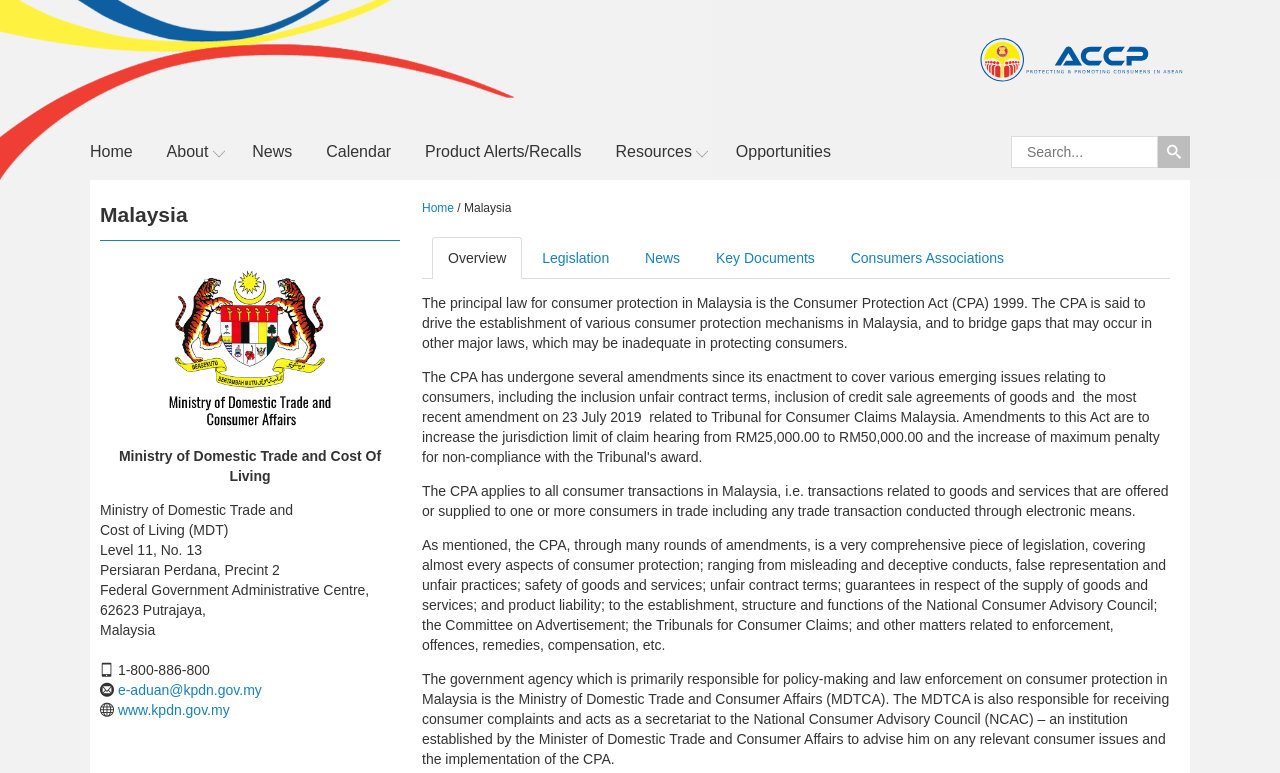Using the information shown in the image, answer the question with as much detail as possible: What is the phone number?

I found the answer by looking at the StaticText element with the text '1-800-886-800' at coordinates [0.089, 0.856, 0.164, 0.877]. This text is likely to be a phone number mentioned on the webpage.